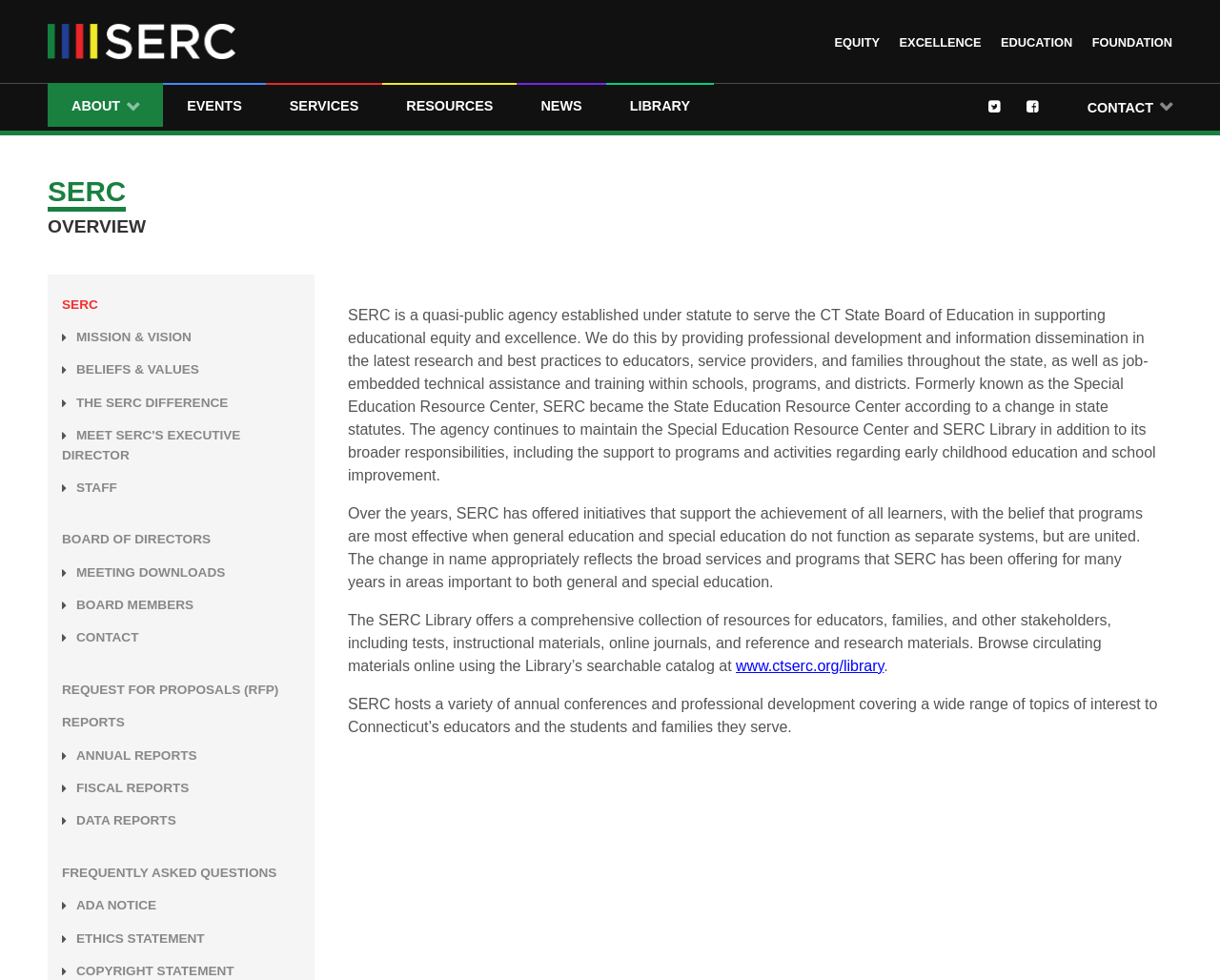Identify and provide the bounding box coordinates of the UI element described: "Data Reports". The coordinates should be formatted as [left, top, right, bottom], with each number being a float between 0 and 1.

[0.062, 0.823, 0.144, 0.852]